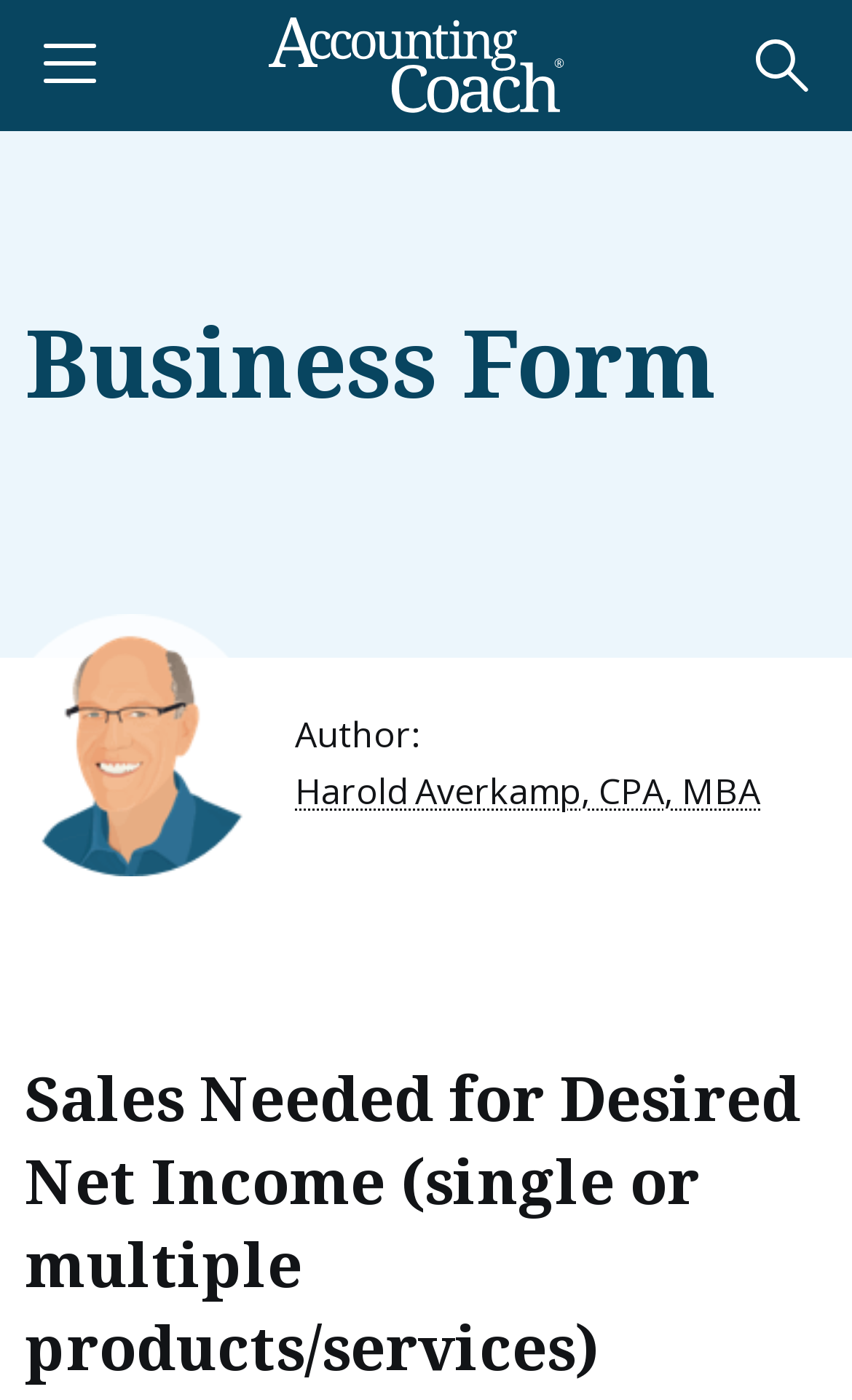Write an elaborate caption that captures the essence of the webpage.

The webpage appears to be a resource page for business forms and accounting, specifically focused on calculating sales needed for a desired net income. 

At the top, there is a link to learn accounting for free from AccountingCoach, accompanied by an image. Below this, there is a prominent heading that reads "Business Form", taking up most of the width of the page. 

Further down, there is a section with the author's information, including a label "Author:" and the name "Harold Averkamp, CPA, MBA". 

The main content of the page is headed by a title "Sales Needed for Desired Net Income (single or multiple products/services)", which is positioned near the bottom of the page. There are also a few hidden buttons and links scattered throughout the page, but they are not visible to the user.